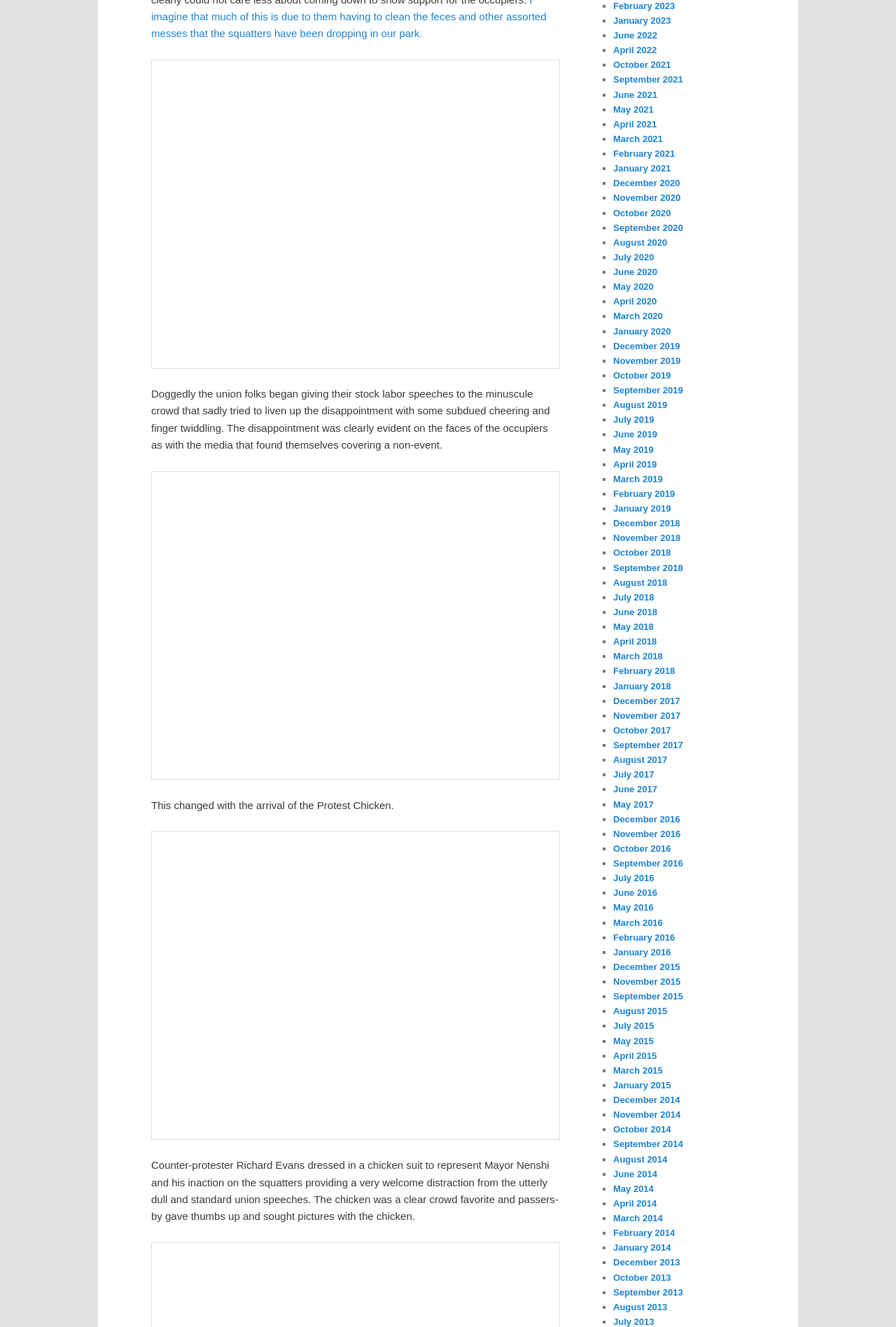What is the purpose of the list of links on the right side? Analyze the screenshot and reply with just one word or a short phrase.

Archive